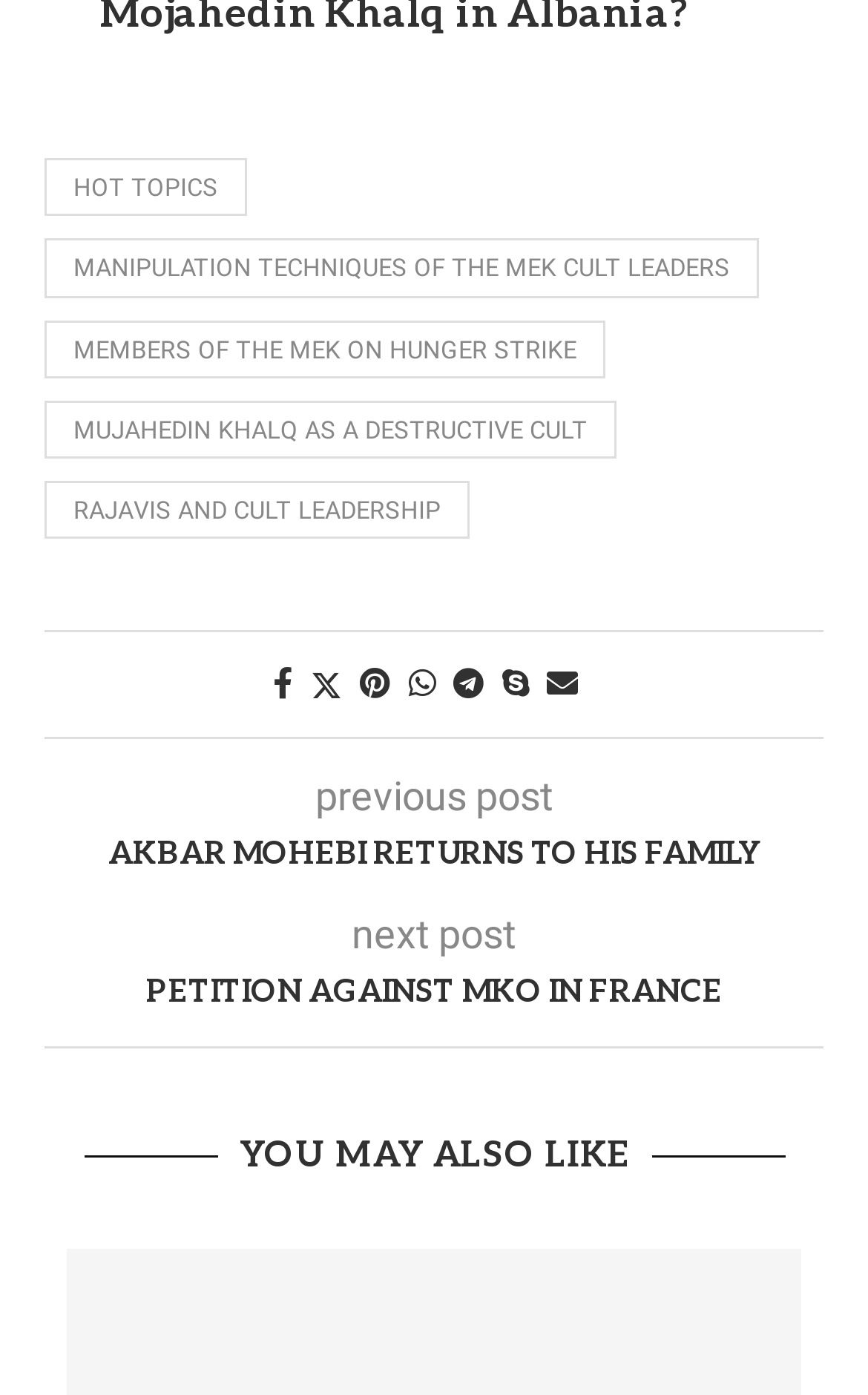What is the text of the section below the posts?
Refer to the screenshot and deliver a thorough answer to the question presented.

I looked at the section below the posts and found its title, which is 'YOU MAY ALSO LIKE'.